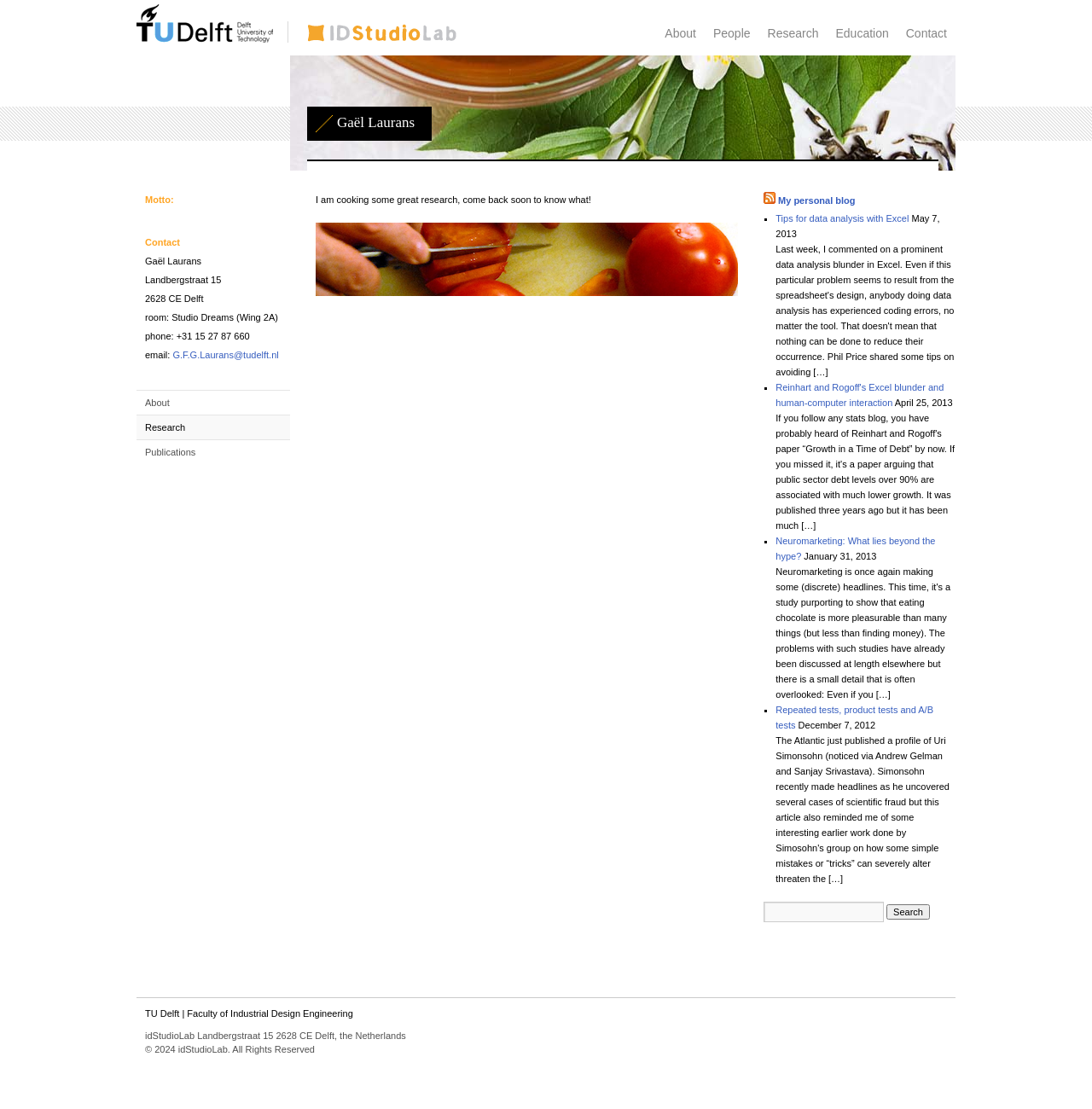Can you pinpoint the bounding box coordinates for the clickable element required for this instruction: "Access the course '16.842 Fundamentals of Systems Engineering. Lecture 9: Verification and Validation. Fall 2015. Massachusetts Institute of Technology'"? The coordinates should be four float numbers between 0 and 1, i.e., [left, top, right, bottom].

None